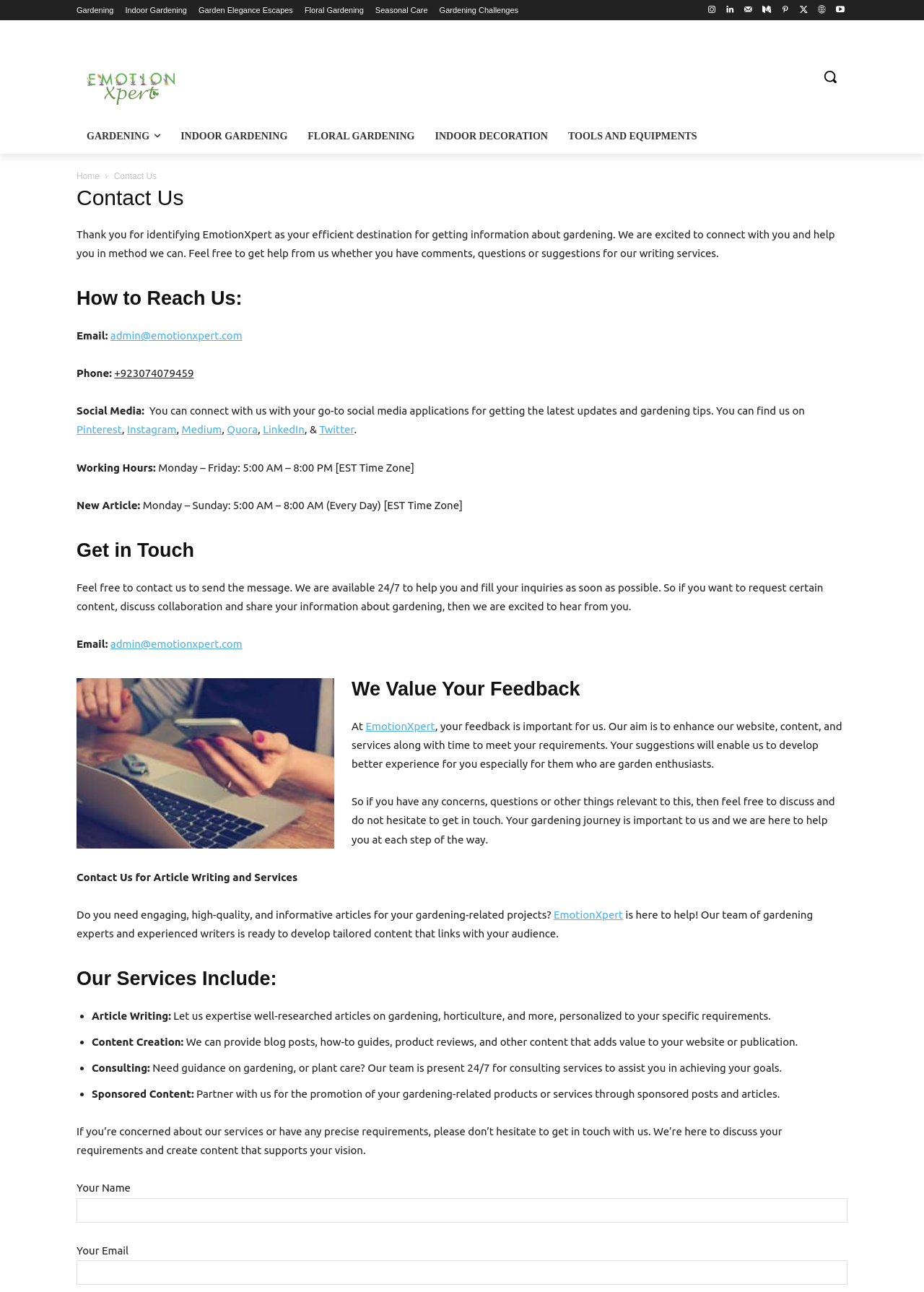Find and indicate the bounding box coordinates of the region you should select to follow the given instruction: "Get in touch with EmotionXpert for article writing services".

[0.083, 0.674, 0.322, 0.683]